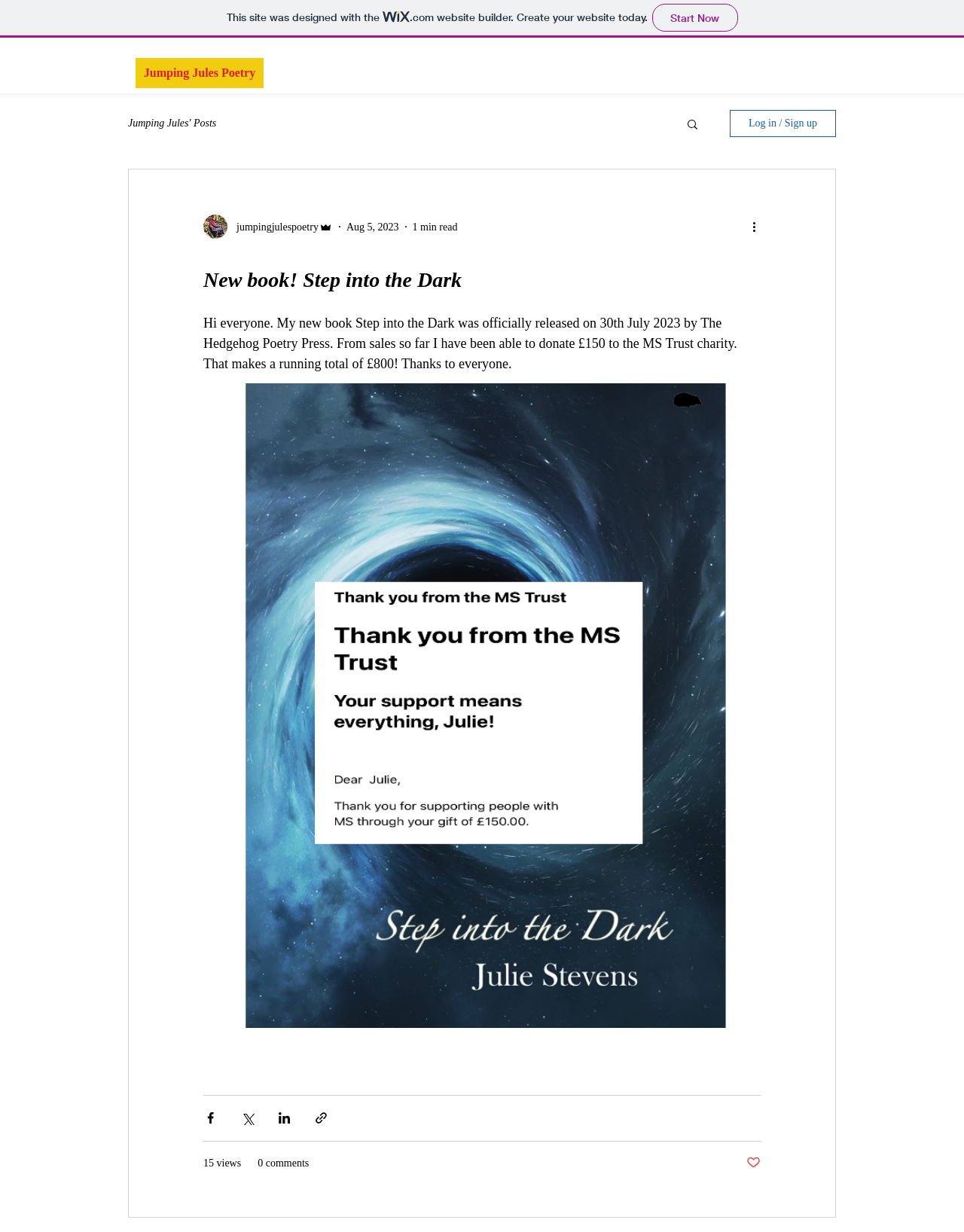How many views does the post have?
Can you provide a detailed and comprehensive answer to the question?

The number of views can be found at the bottom of the post, where it is mentioned that '15 views'.